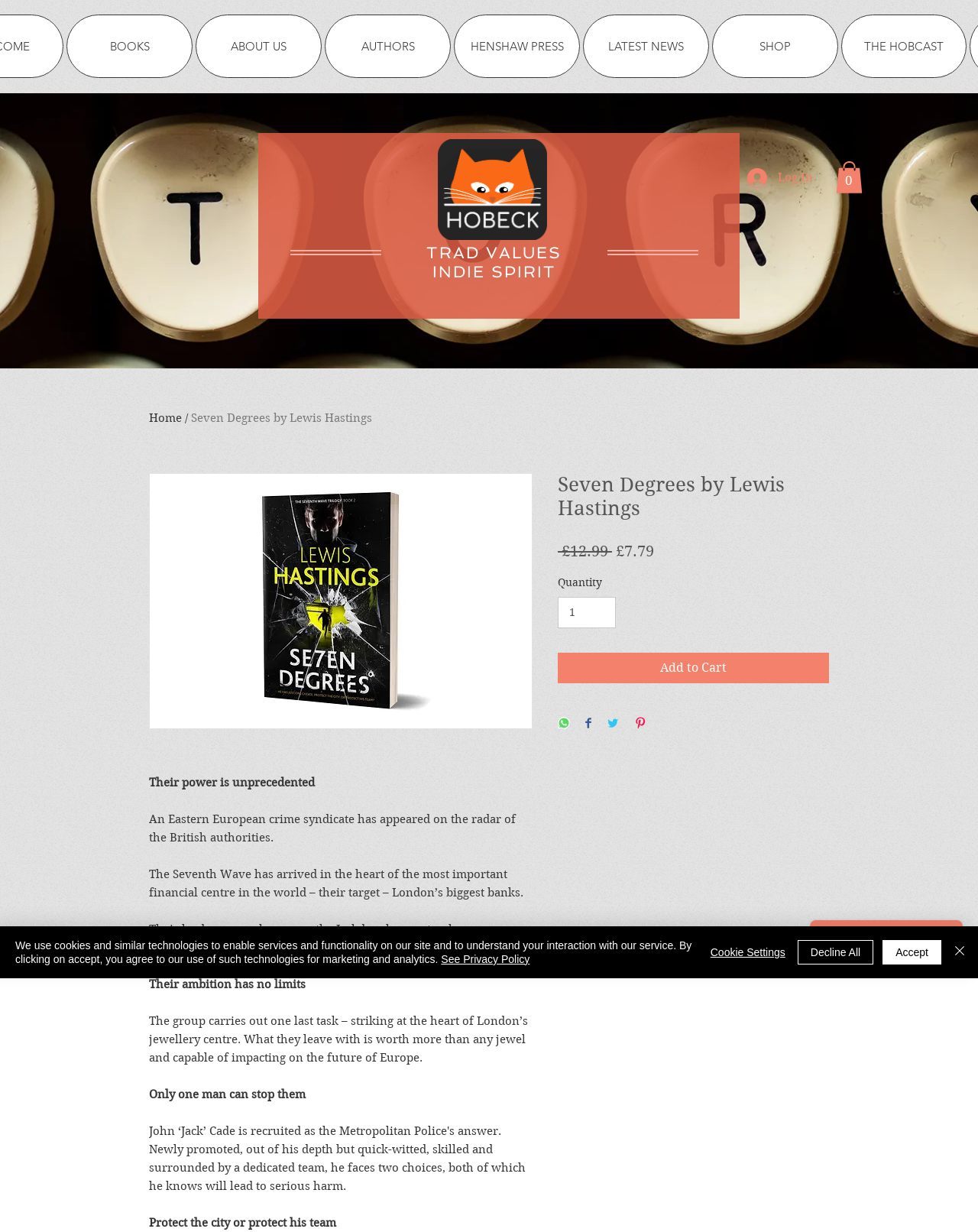Identify the bounding box coordinates for the region of the element that should be clicked to carry out the instruction: "Click the 'About Us' link". The bounding box coordinates should be four float numbers between 0 and 1, i.e., [left, top, right, bottom].

None